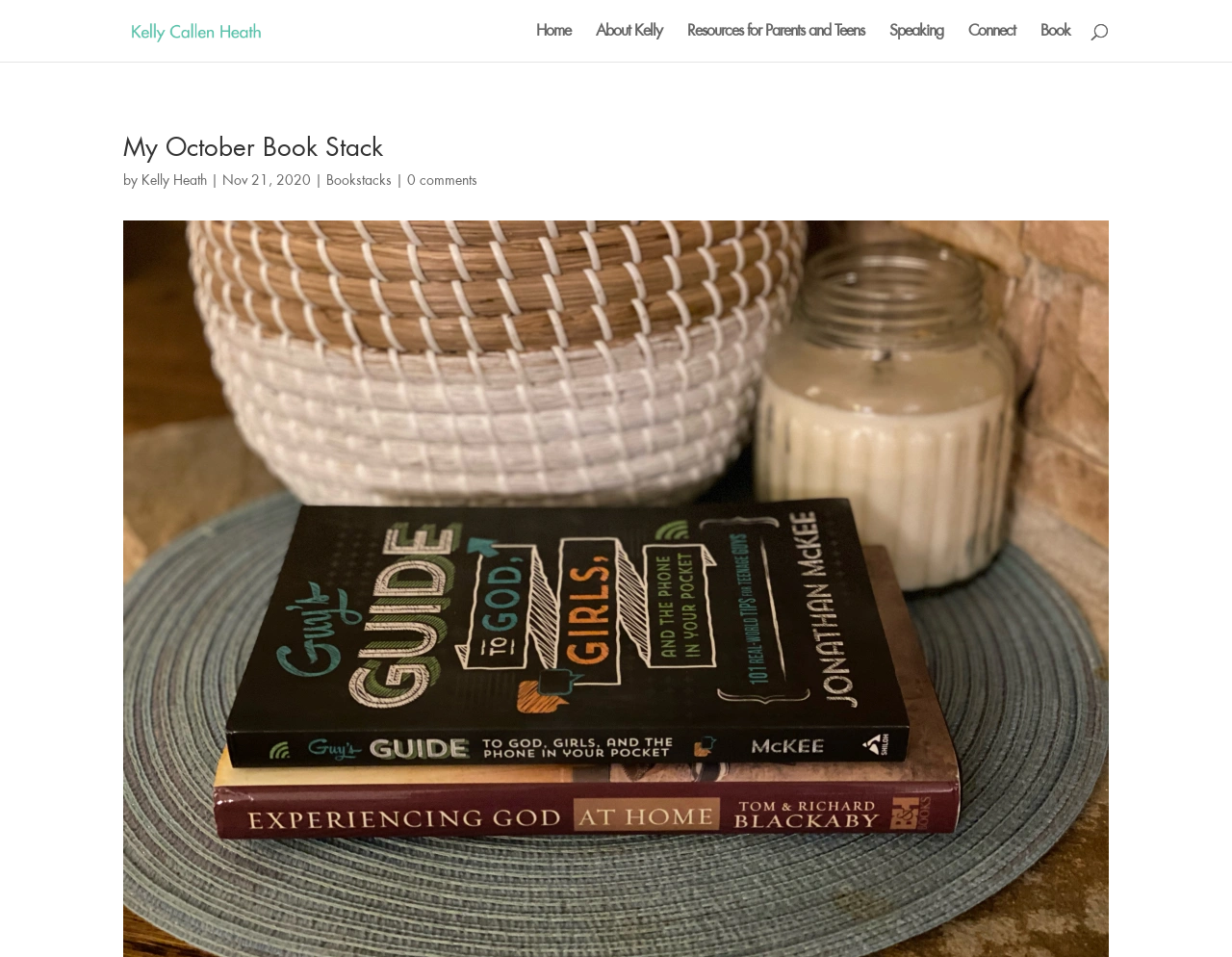Locate the bounding box of the UI element defined by this description: "Gold Membership". The coordinates should be given as four float numbers between 0 and 1, formatted as [left, top, right, bottom].

None